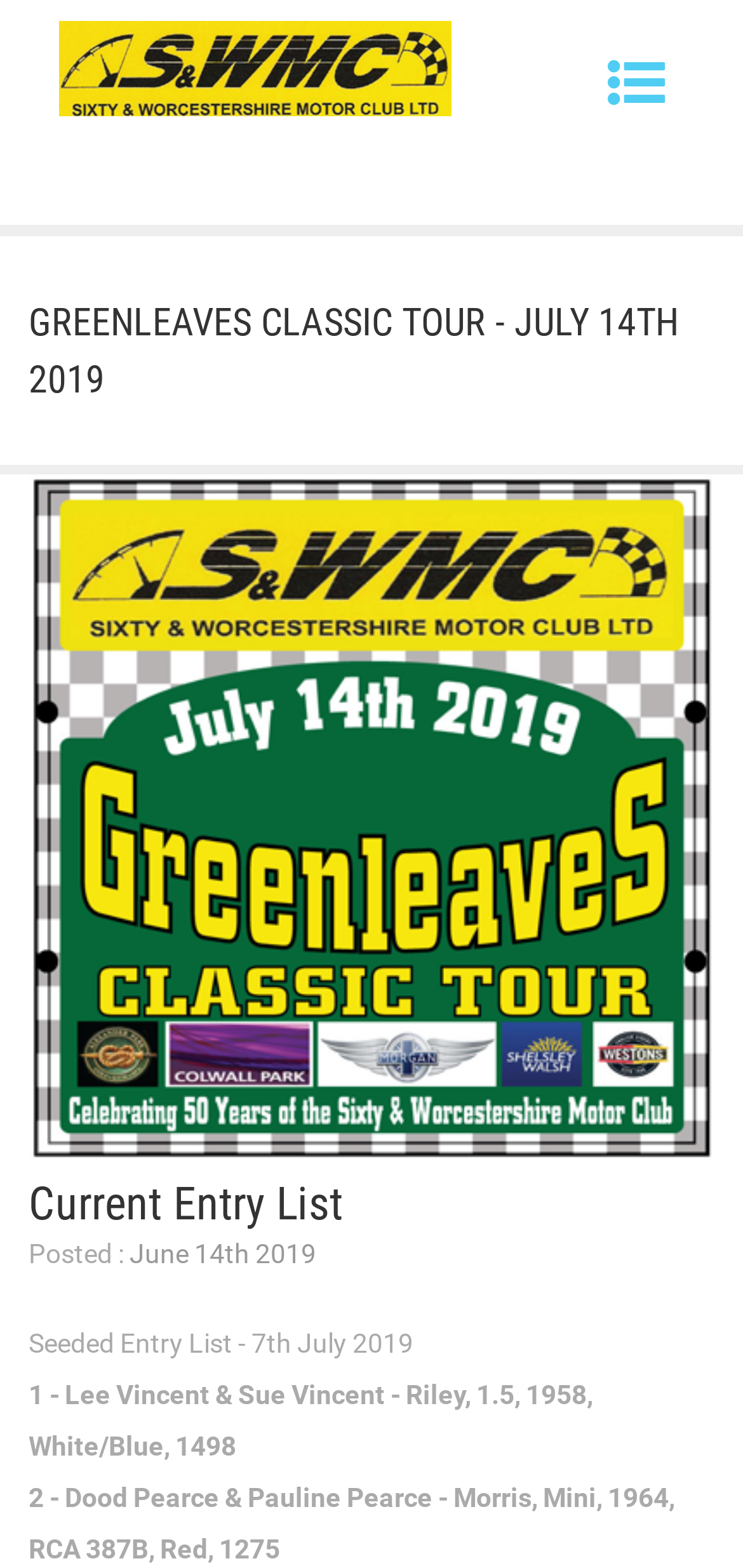Provide the bounding box coordinates of the HTML element this sentence describes: "Toggle navigation". The bounding box coordinates consist of four float numbers between 0 and 1, i.e., [left, top, right, bottom].

[0.792, 0.023, 0.921, 0.087]